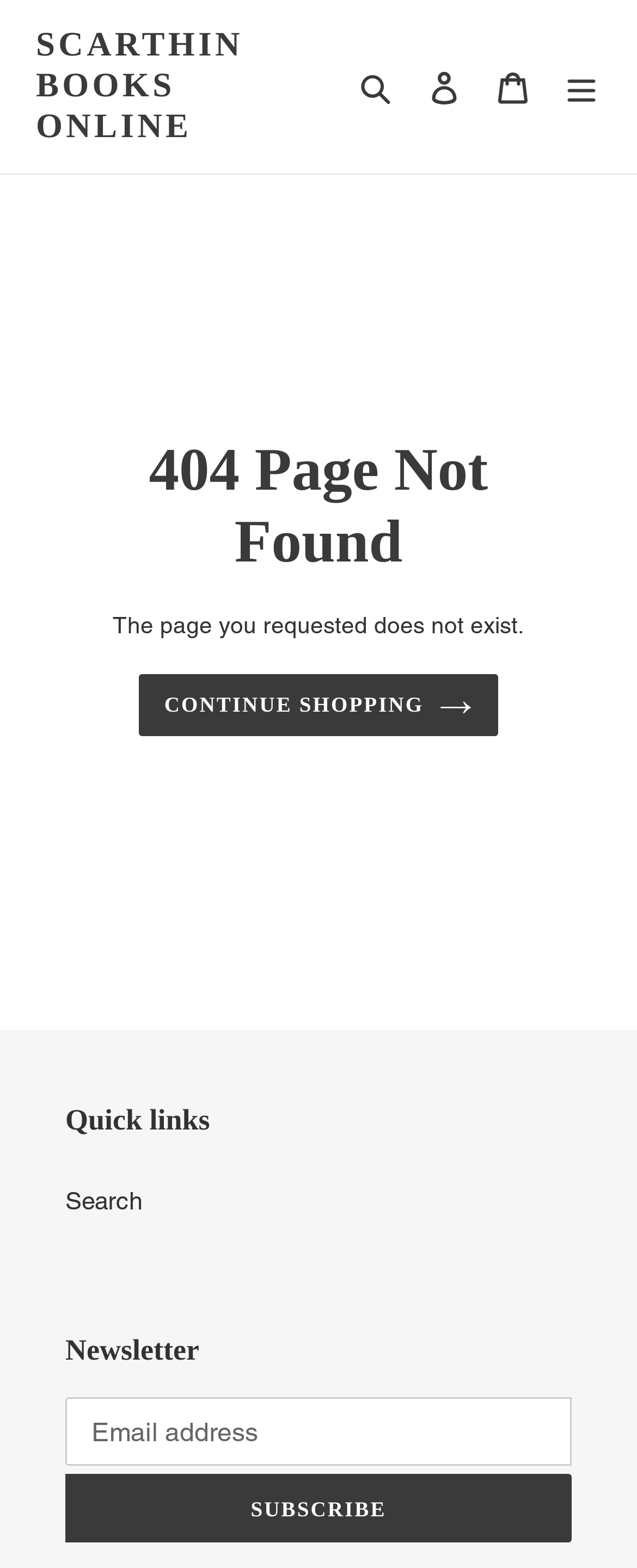Find the bounding box coordinates for the UI element whose description is: "Cart 0 items". The coordinates should be four float numbers between 0 and 1, in the format [left, top, right, bottom].

[0.751, 0.033, 0.859, 0.077]